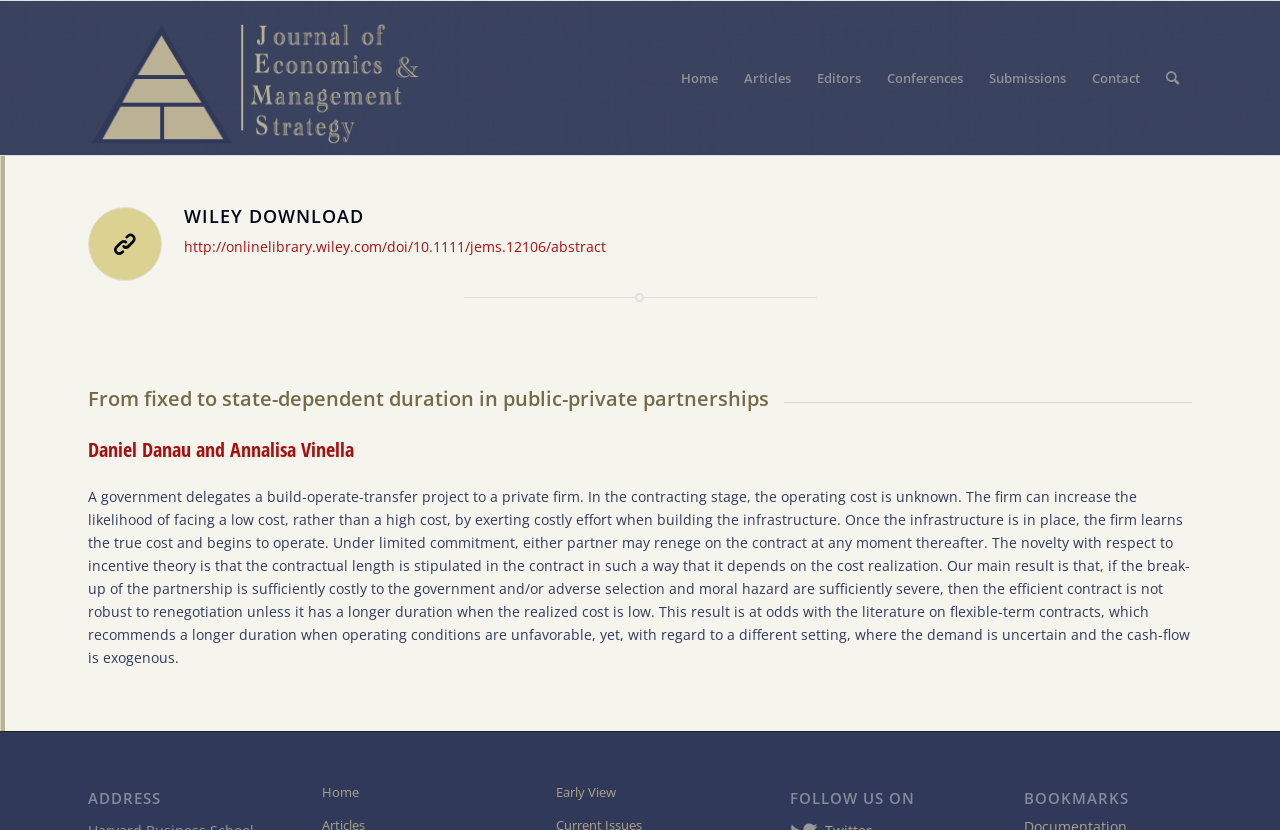Indicate the bounding box coordinates of the element that needs to be clicked to satisfy the following instruction: "Read the article 'From fixed to state-dependent duration in public-private partnerships'". The coordinates should be four float numbers between 0 and 1, i.e., [left, top, right, bottom].

[0.069, 0.464, 0.601, 0.497]